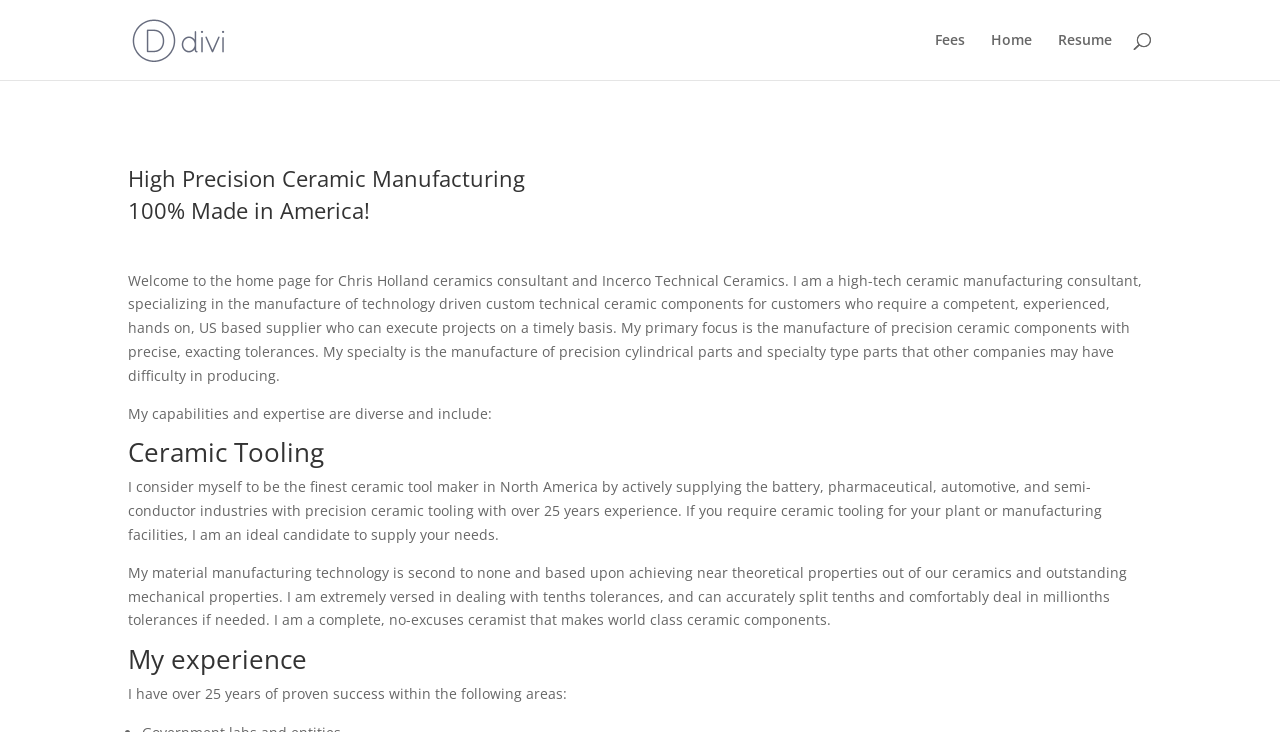Determine the bounding box for the UI element described here: "Elegant Themes".

None